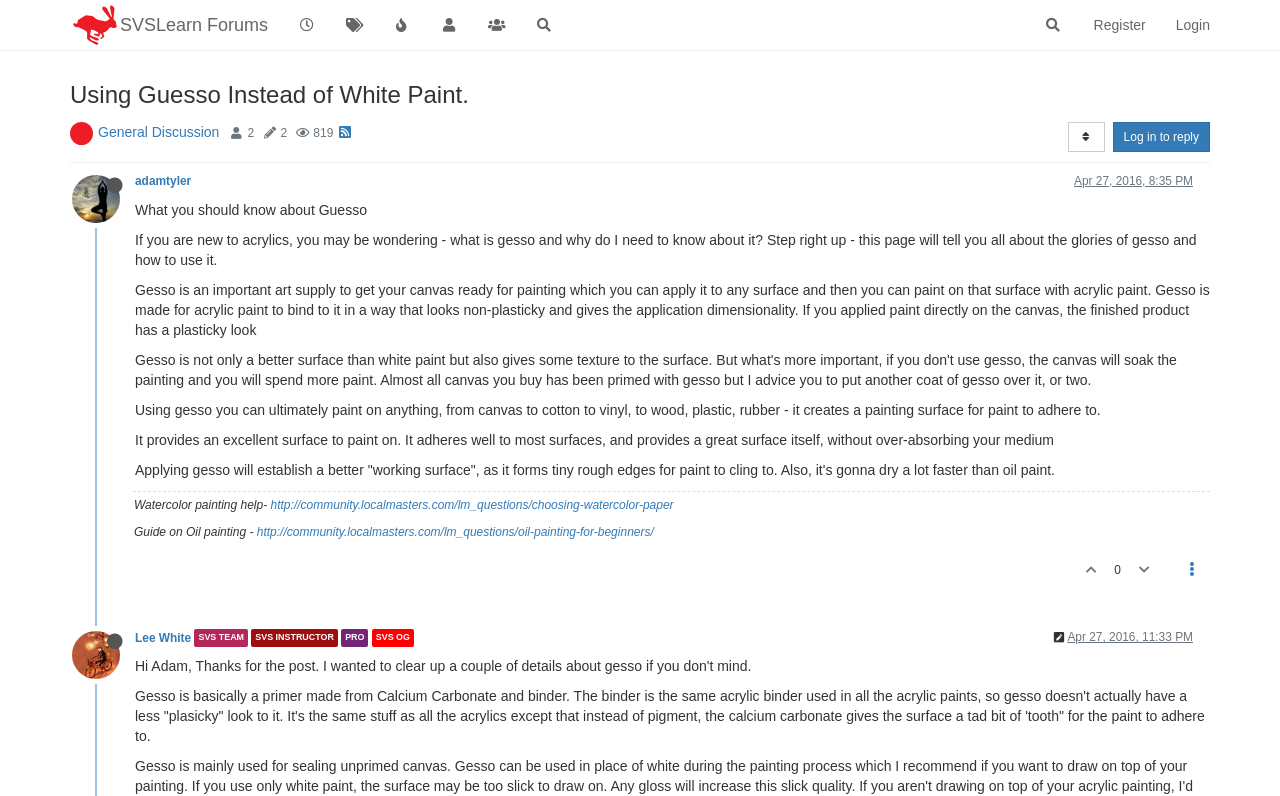Answer the following in one word or a short phrase: 
What is the purpose of gesso?

To prepare canvas for painting